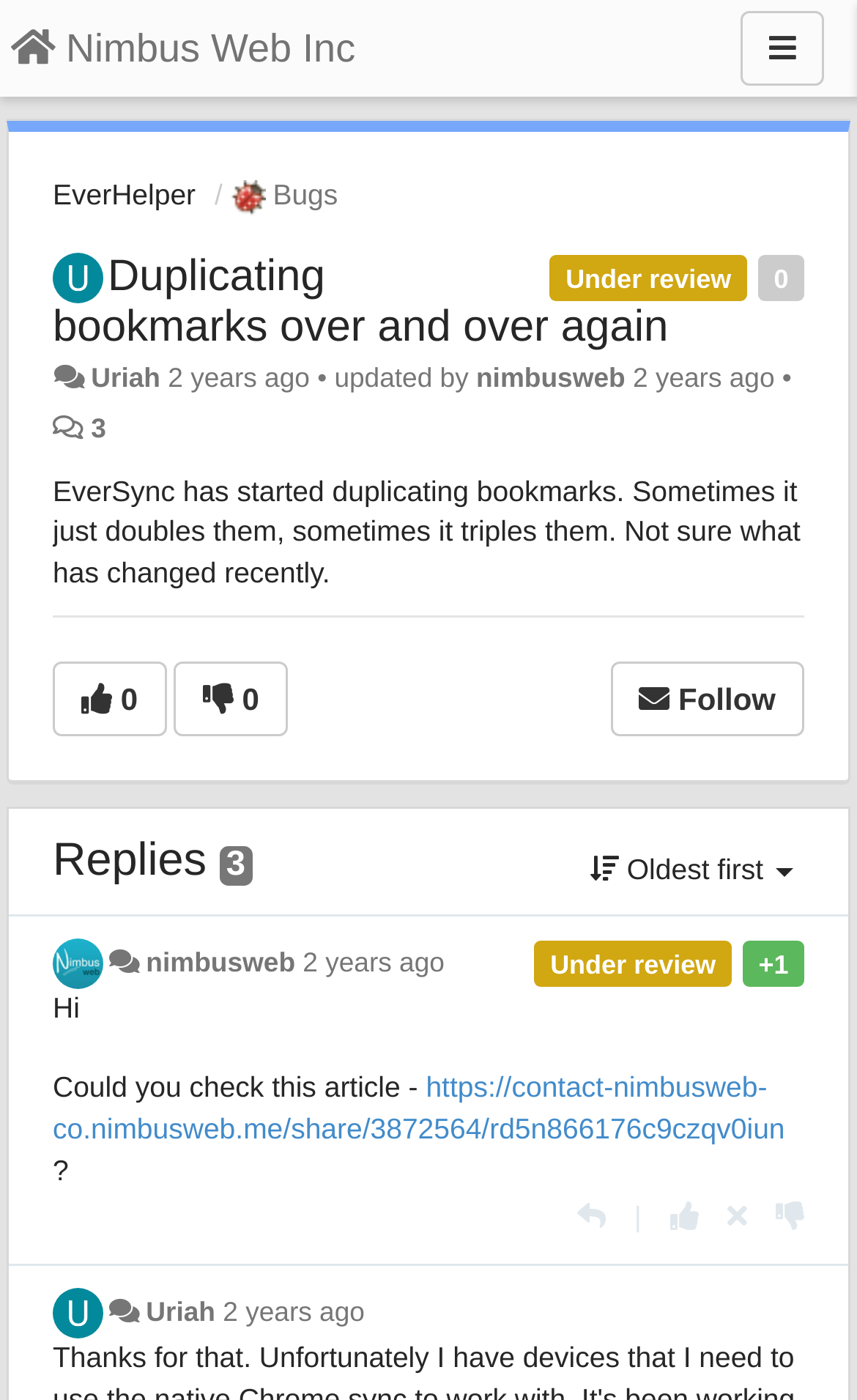Please predict the bounding box coordinates (top-left x, top-left y, bottom-right x, bottom-right y) for the UI element in the screenshot that fits the description: aria-label="-1 this reply"

[0.905, 0.857, 0.938, 0.881]